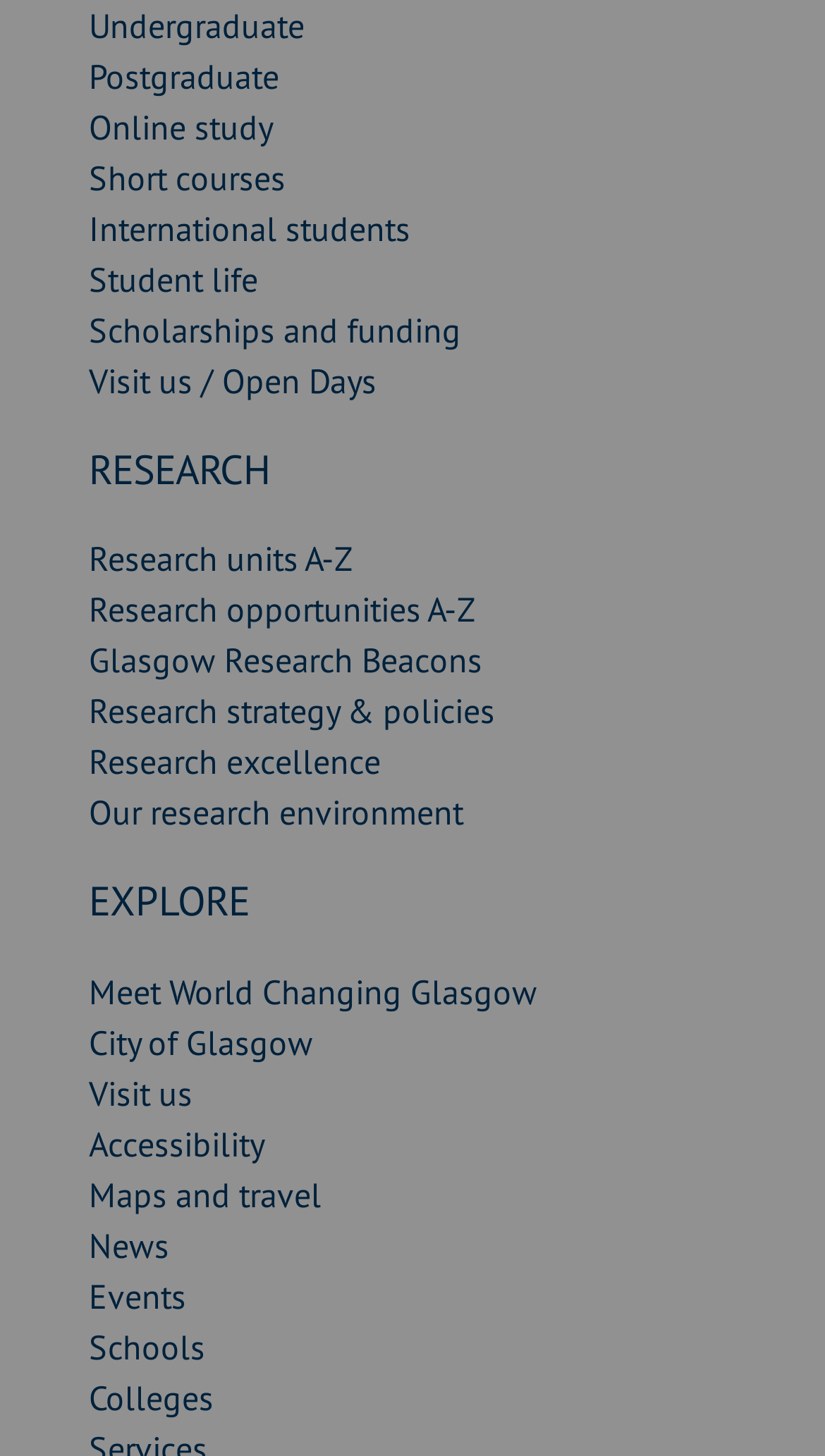Identify the bounding box coordinates for the UI element described as: "Research strategy & policies". The coordinates should be provided as four floats between 0 and 1: [left, top, right, bottom].

[0.108, 0.474, 0.6, 0.503]